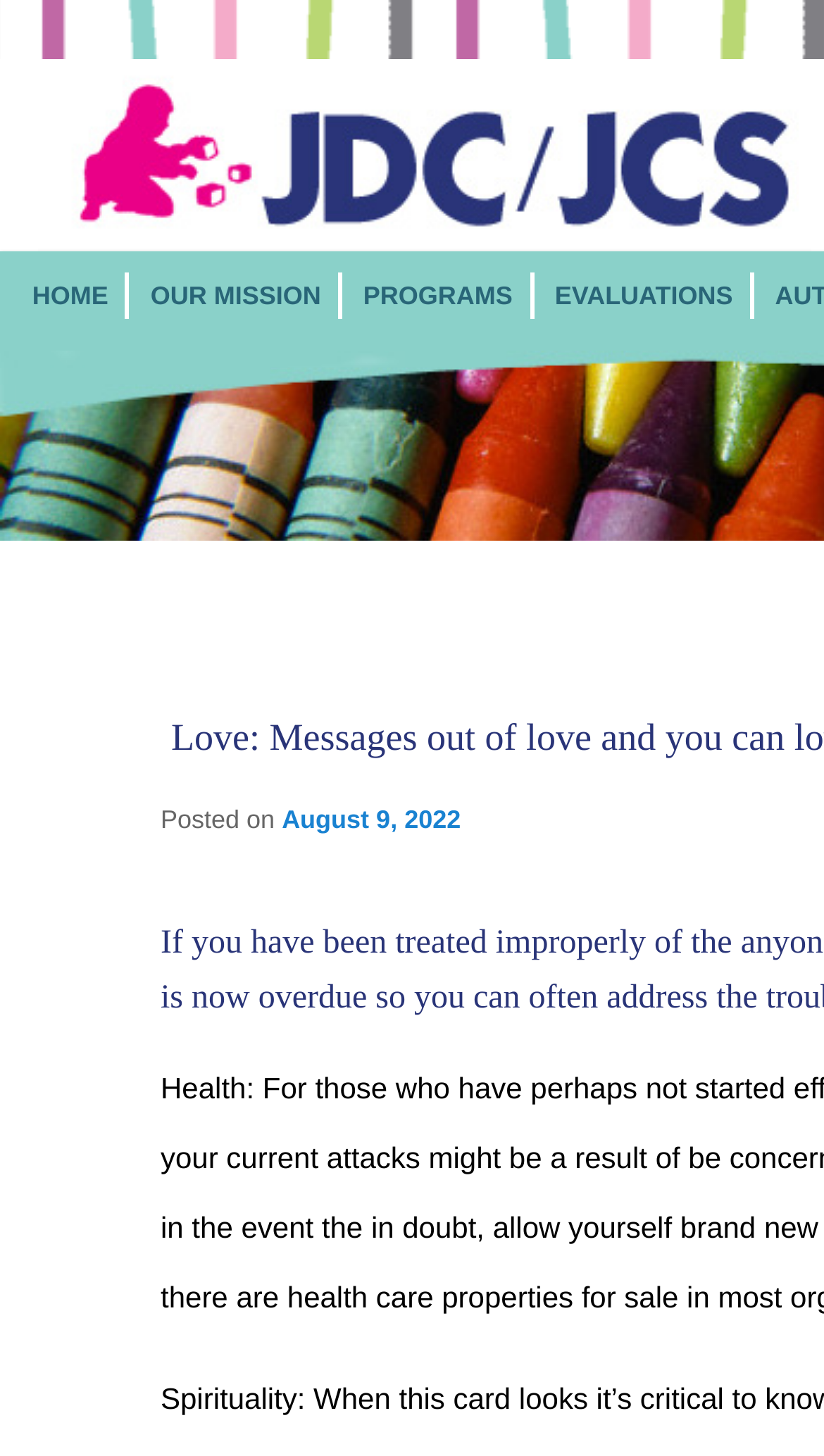Based on the element description "Home", predict the bounding box coordinates of the UI element.

[0.039, 0.194, 0.131, 0.212]